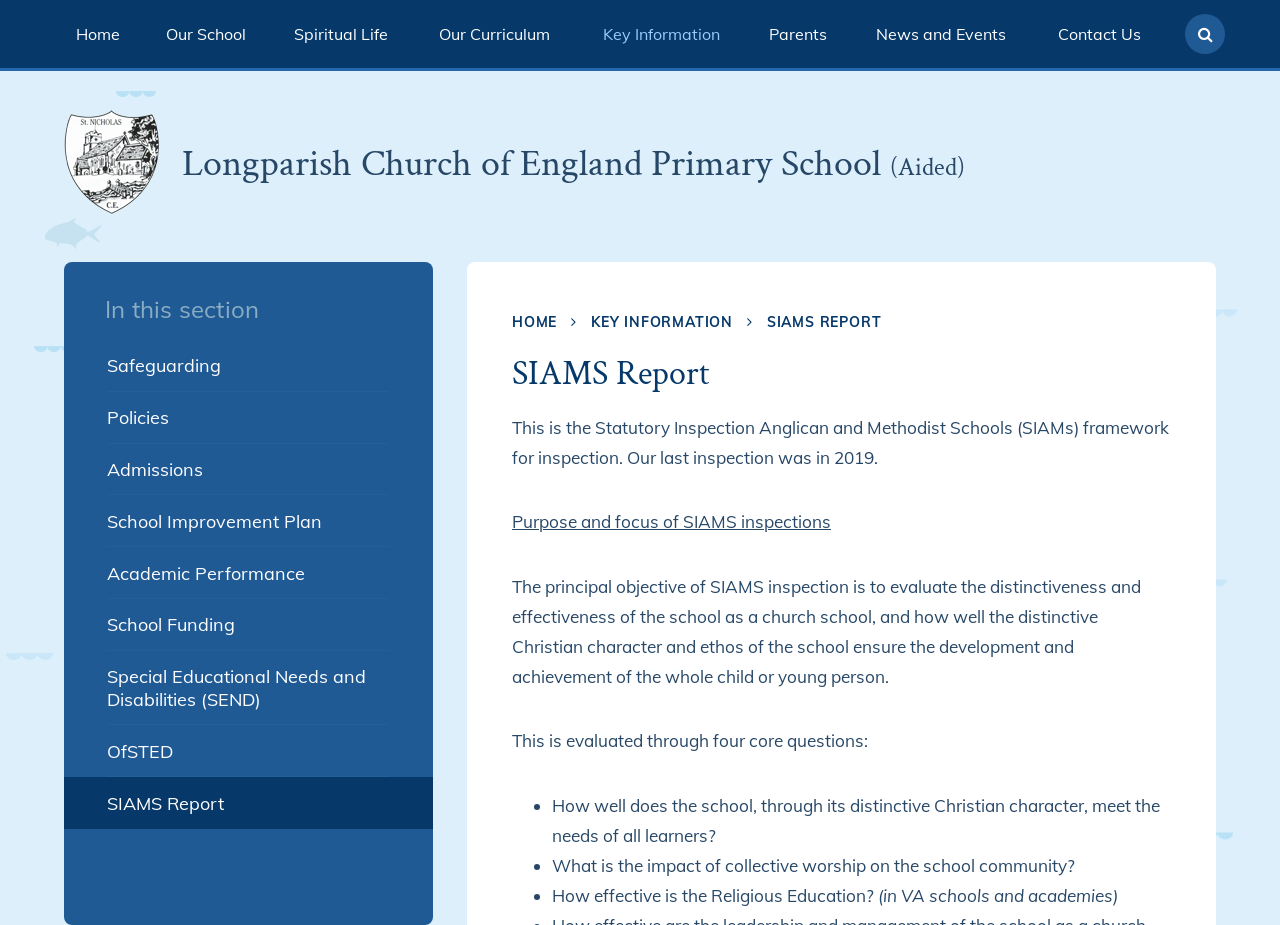Please extract the webpage's main title and generate its text content.

Longparish Church of England Primary School (Aided)